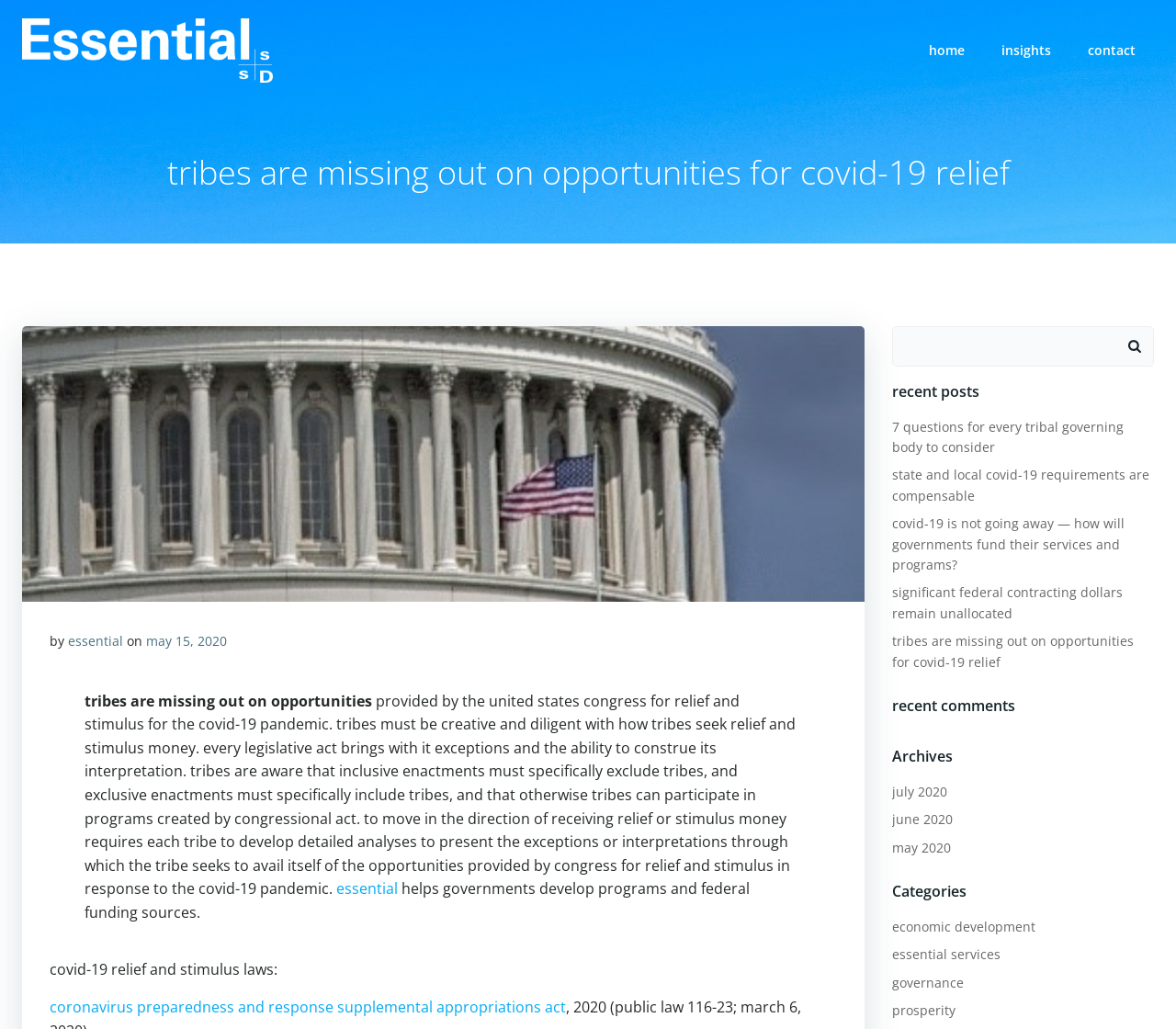Using details from the image, please answer the following question comprehensively:
Is there a search function on this webpage?

I can see that there is a search function on this webpage, located at the top right corner of the page. The search box has a placeholder text 'Search for:' and a button with a magnifying glass icon. This suggests that users can search for specific content on the webpage using this function.